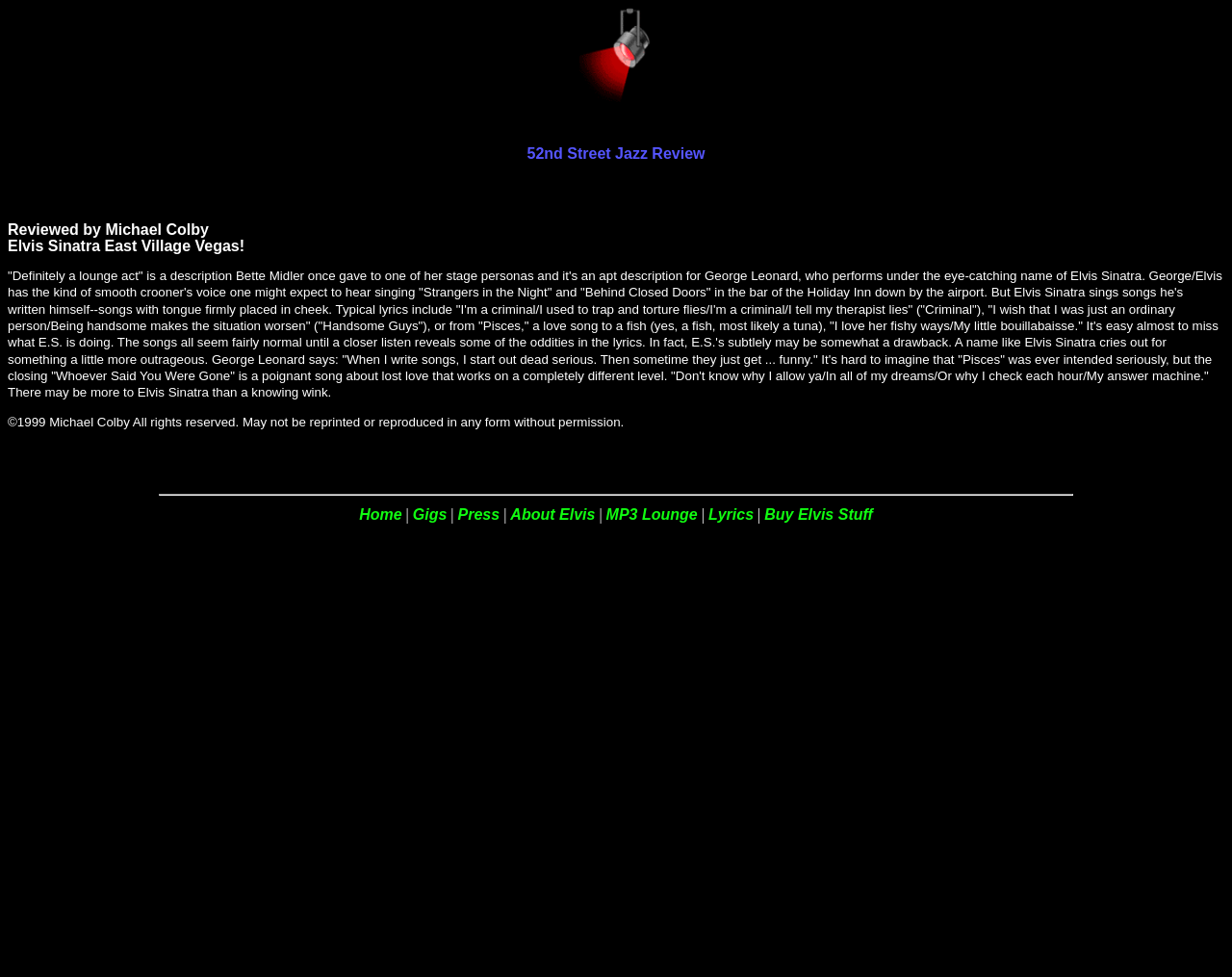Give a one-word or short-phrase answer to the following question: 
What is the purpose of the links at the bottom of the page?

Navigation